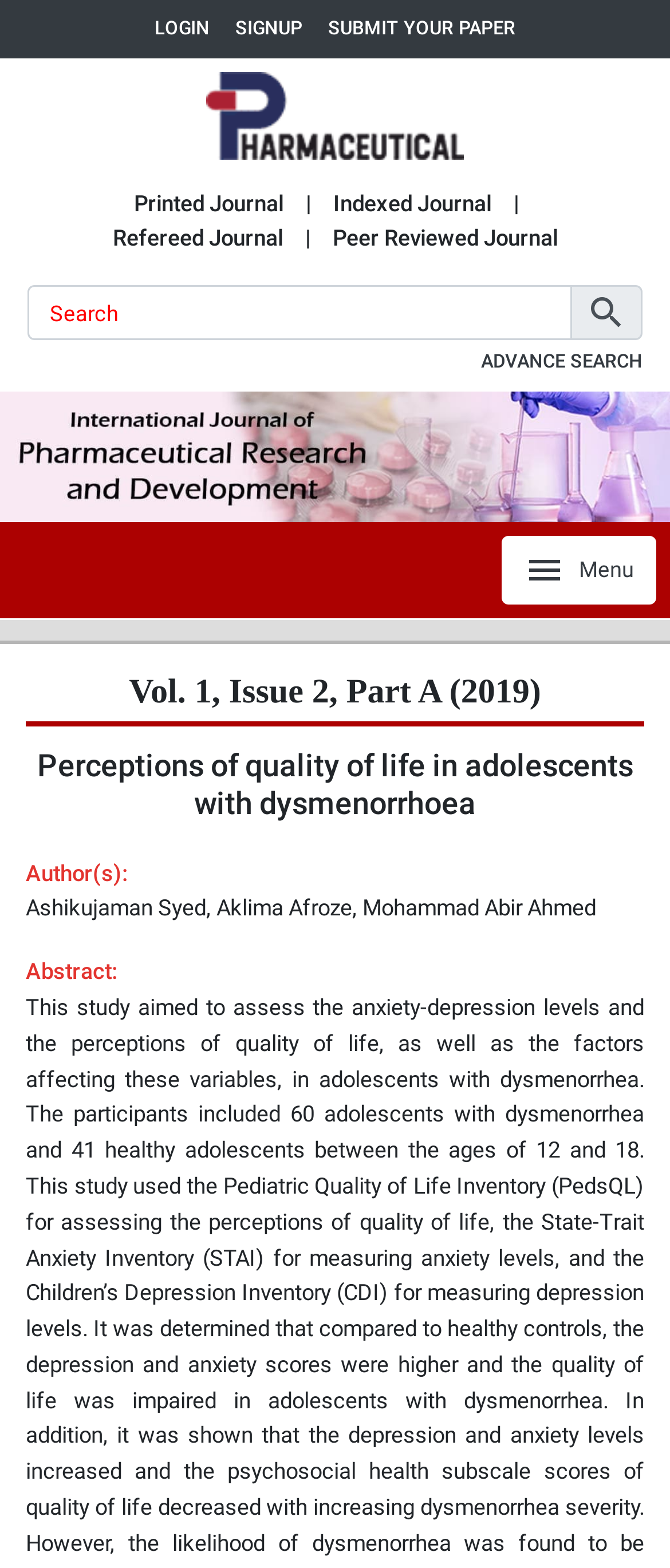What is the issue number of the journal volume described on this webpage?
Answer the question in as much detail as possible.

I looked at the heading element on the webpage and found that it says 'Vol. 1, Issue 2, Part A (2019)', which suggests that the issue number of the journal volume described on this webpage is 2.